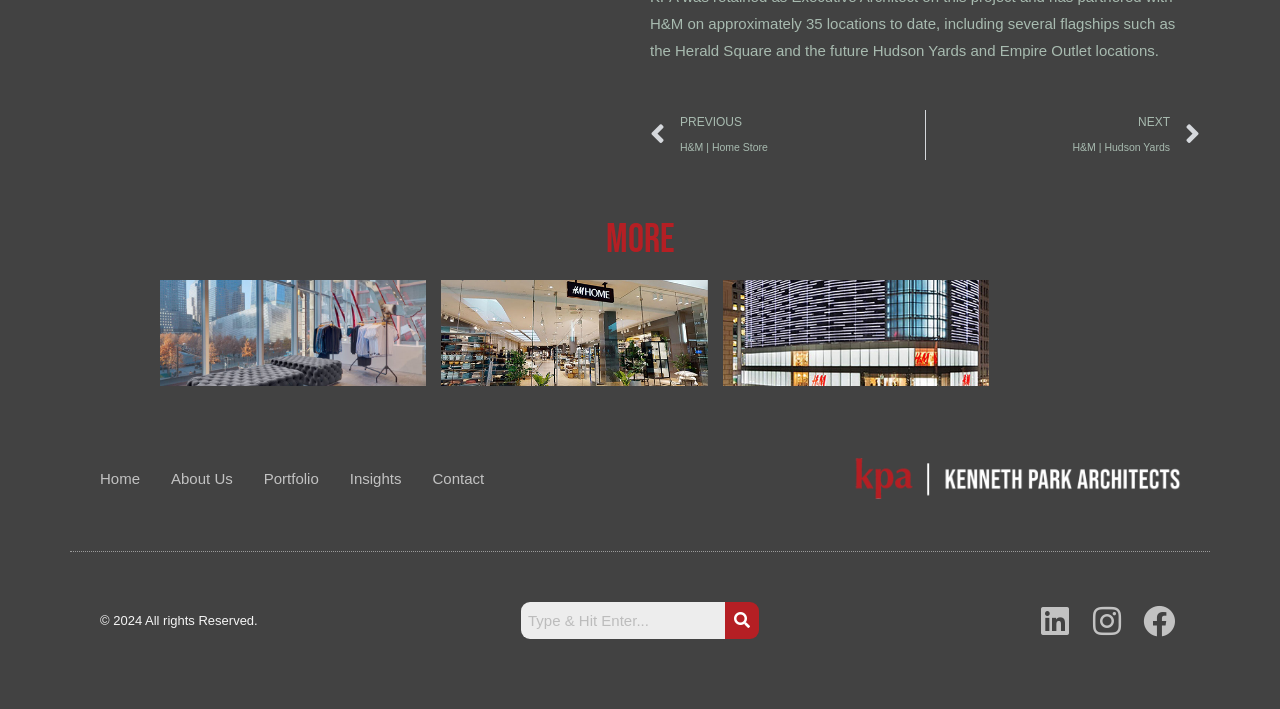What is the purpose of the search box at the bottom of the page?
Provide a short answer using one word or a brief phrase based on the image.

To search